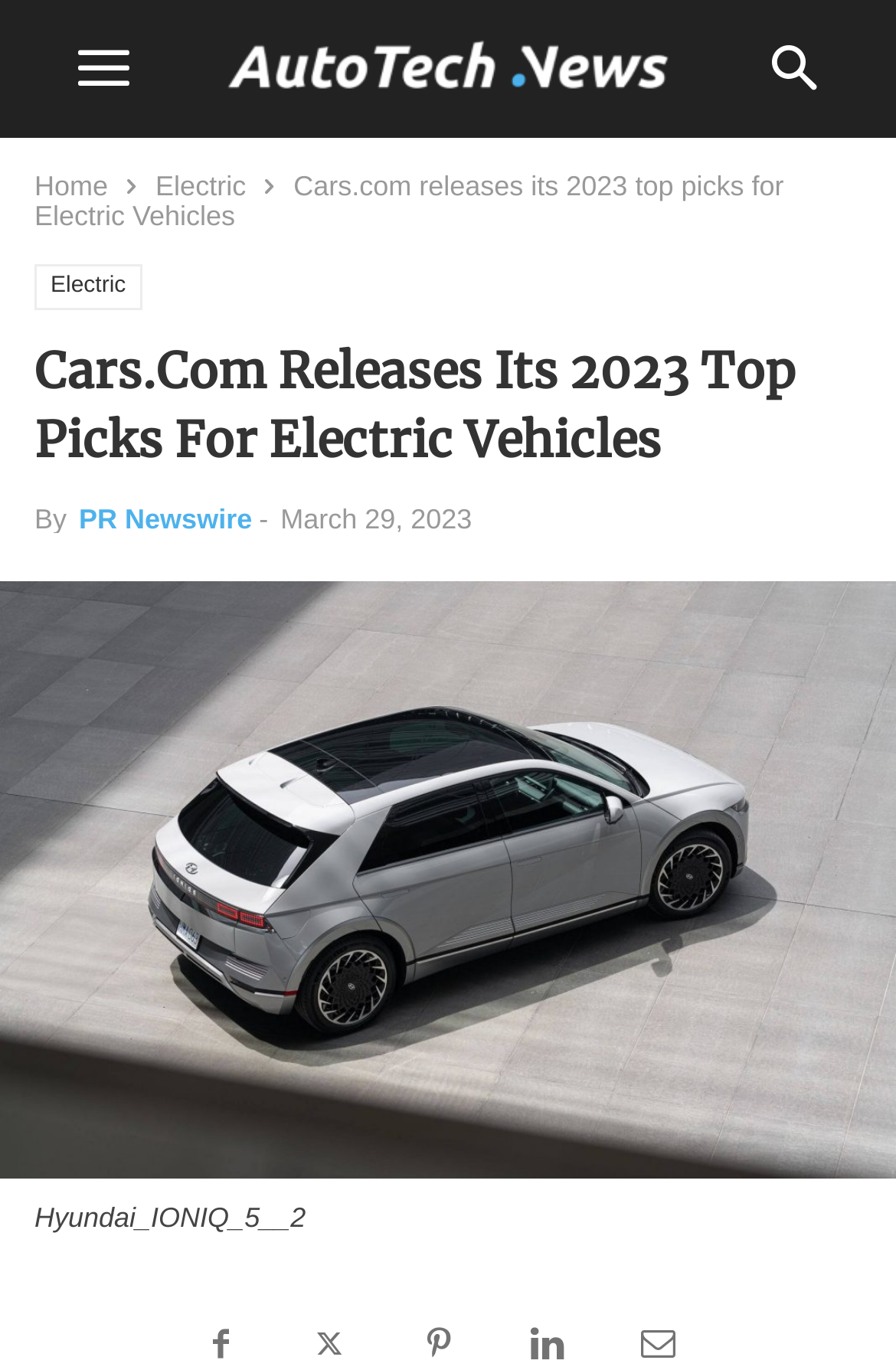Using the provided element description: "Electric", identify the bounding box coordinates. The coordinates should be four floats between 0 and 1 in the order [left, top, right, bottom].

[0.038, 0.193, 0.158, 0.226]